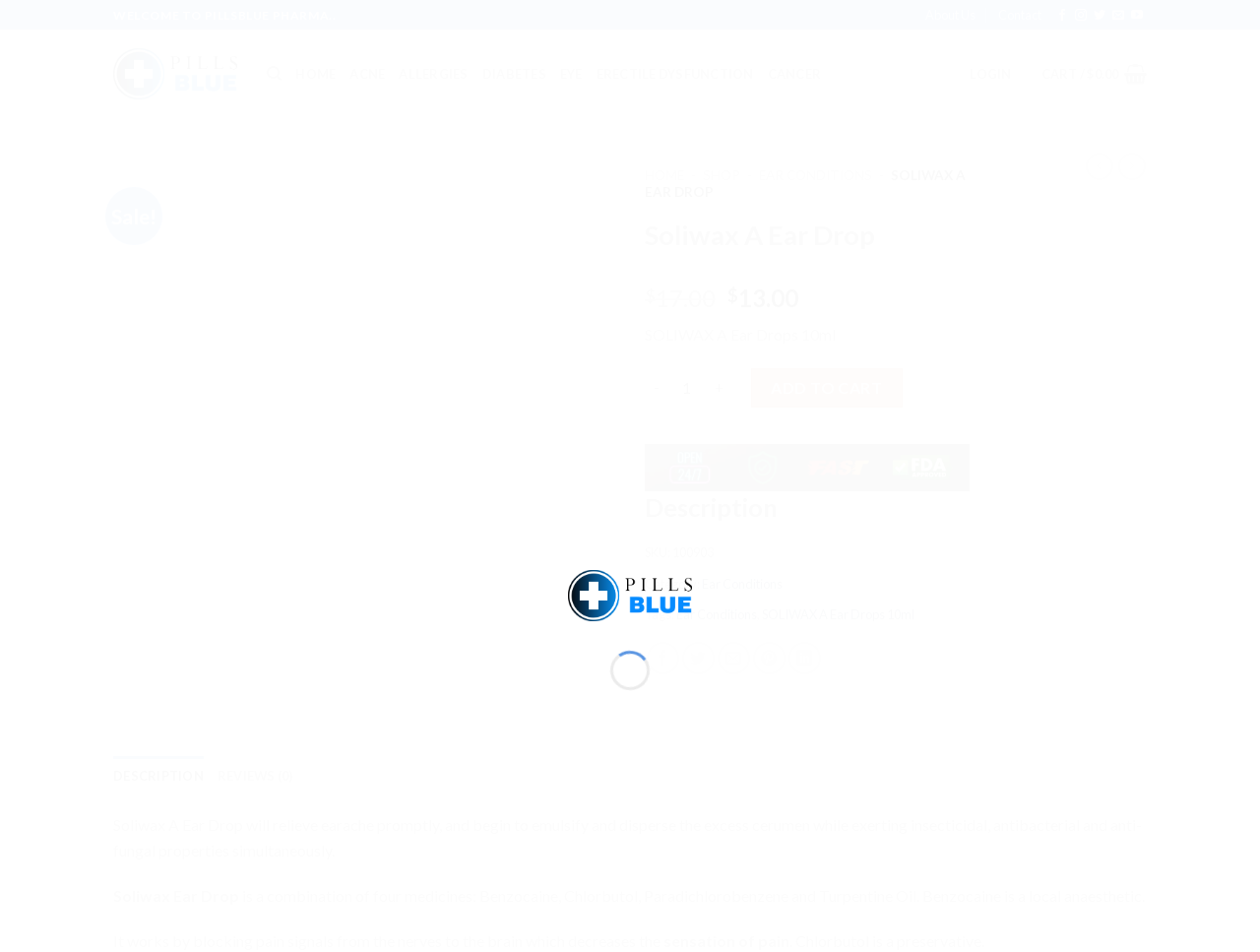Given the webpage screenshot, identify the bounding box of the UI element that matches this description: "About Us".

[0.735, 0.0, 0.775, 0.032]